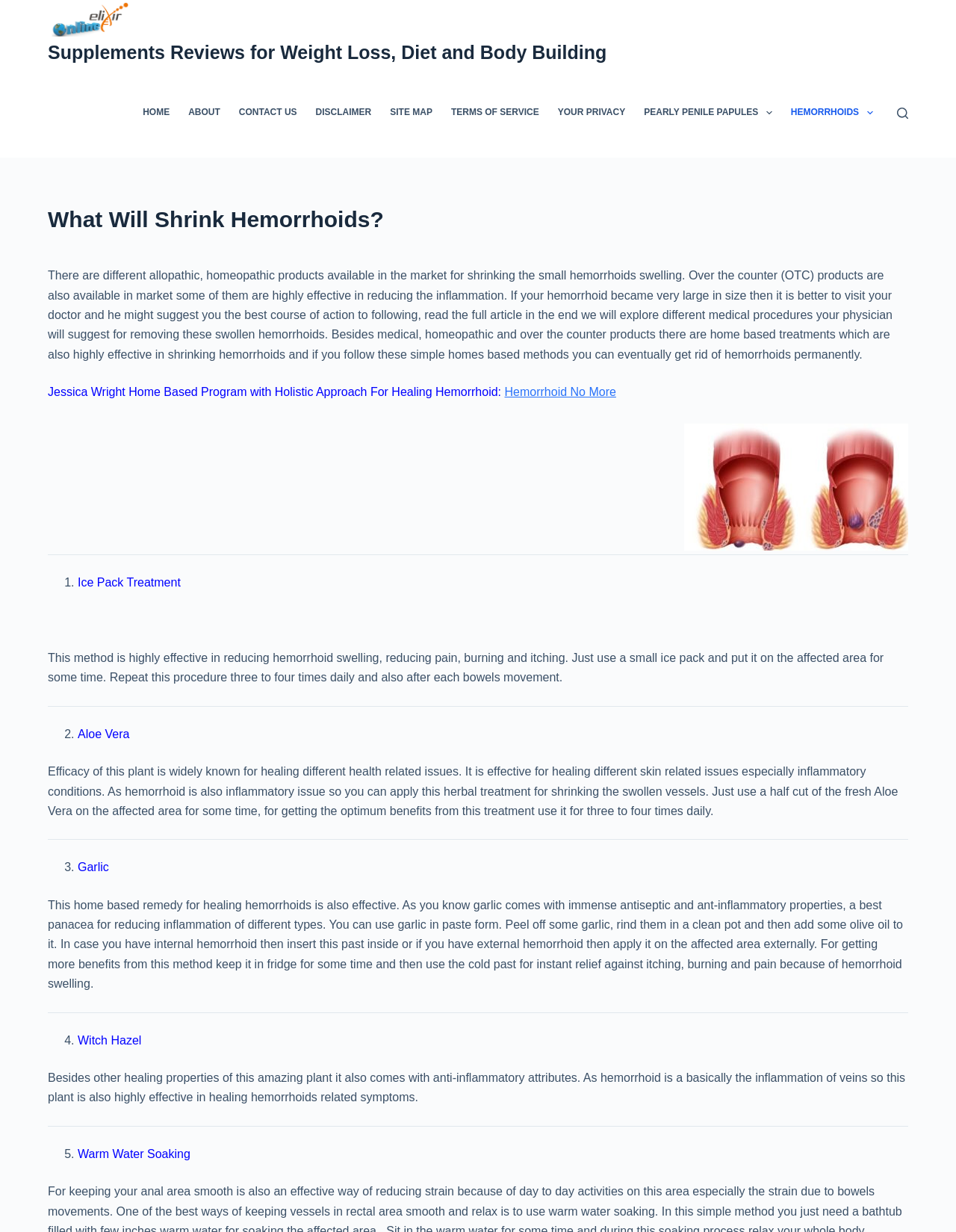What is the recommended frequency for using the ice pack treatment?
Respond with a short answer, either a single word or a phrase, based on the image.

Three to four times daily